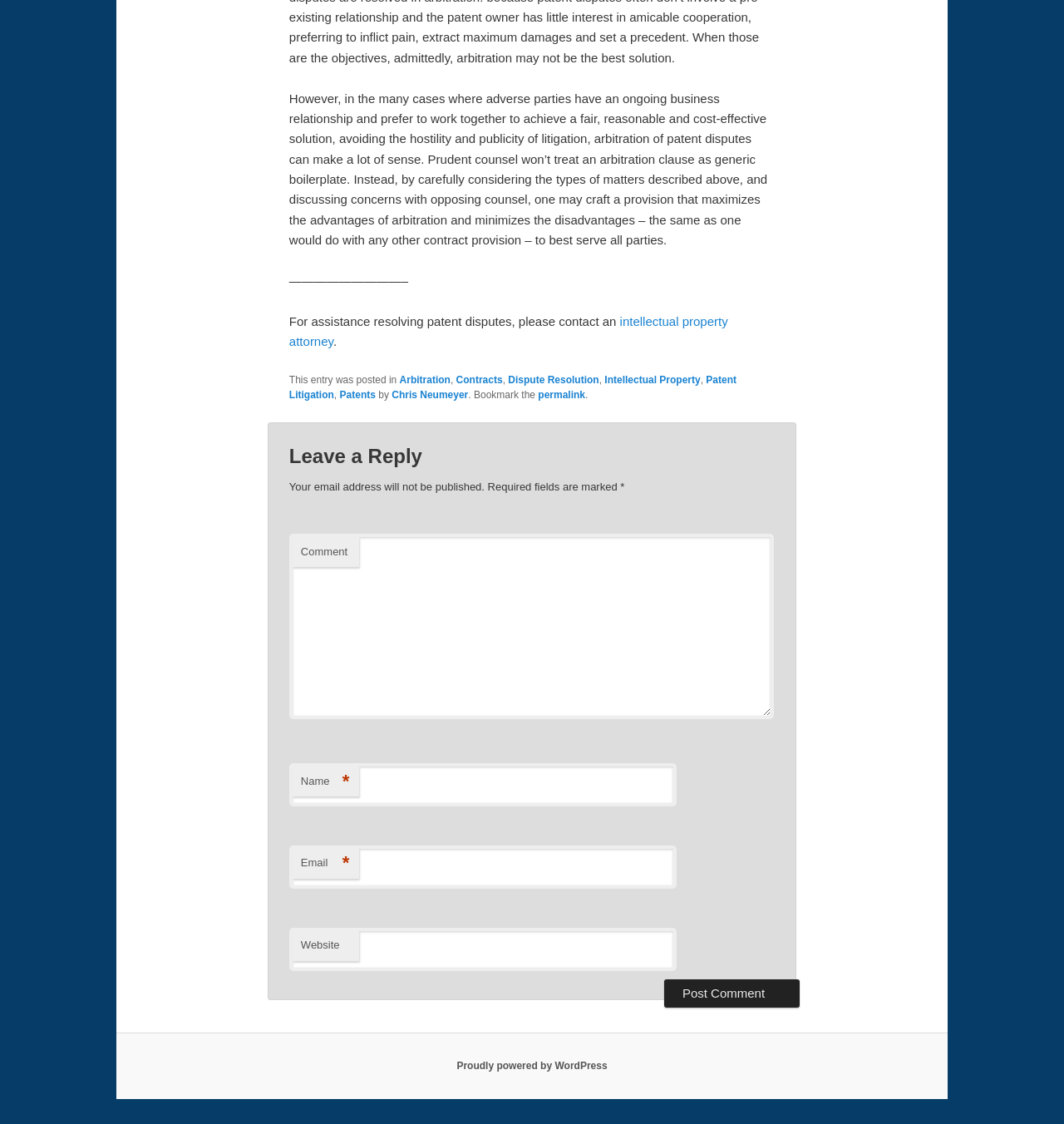What is the purpose of the form at the bottom of the page?
From the details in the image, answer the question comprehensively.

I inferred the purpose of the form by looking at the text labels and fields, which include 'Comment', 'Name', 'Email', and 'Website', indicating that it is a comment form.